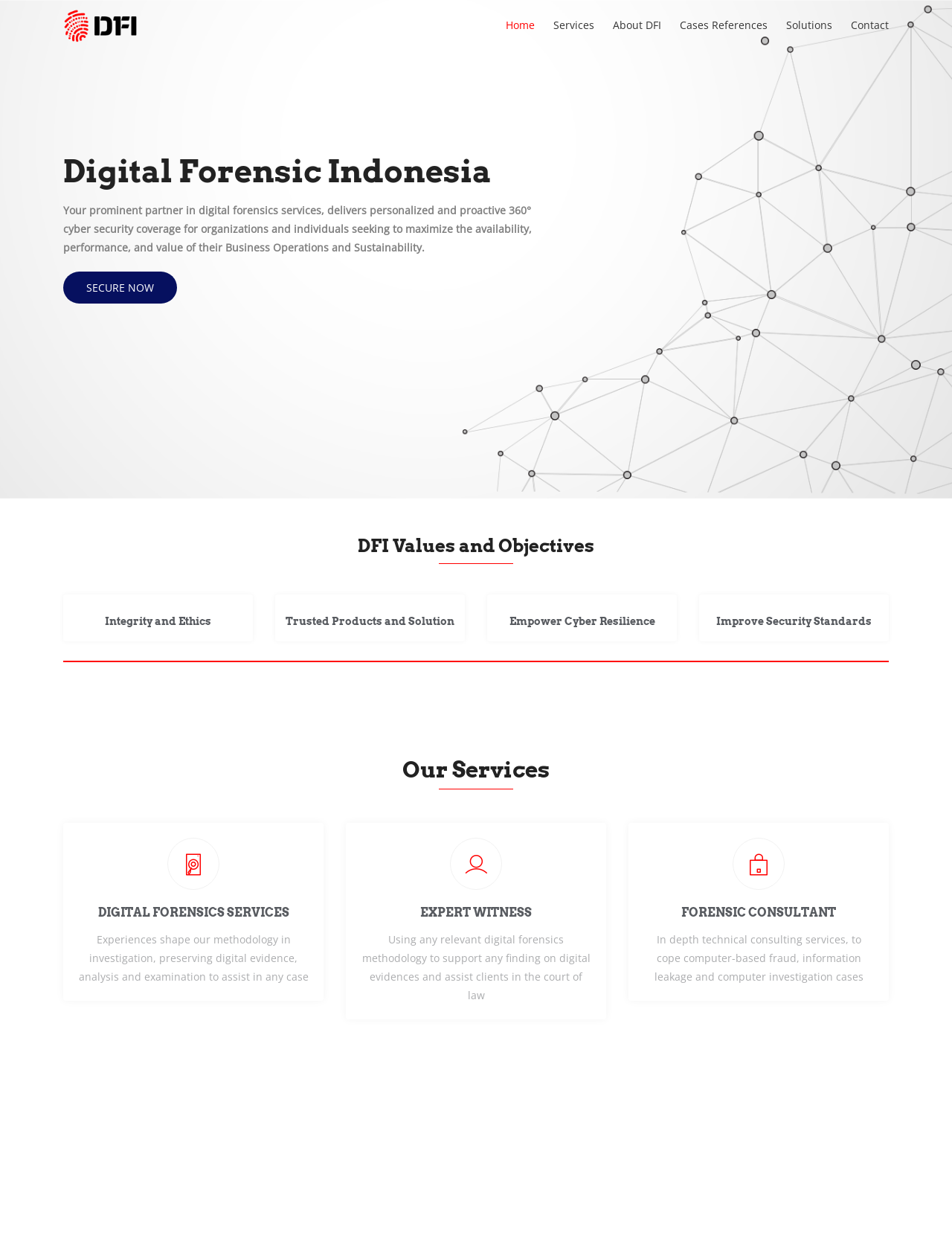Determine the bounding box for the described UI element: "Cases References".

[0.714, 0.009, 0.806, 0.032]